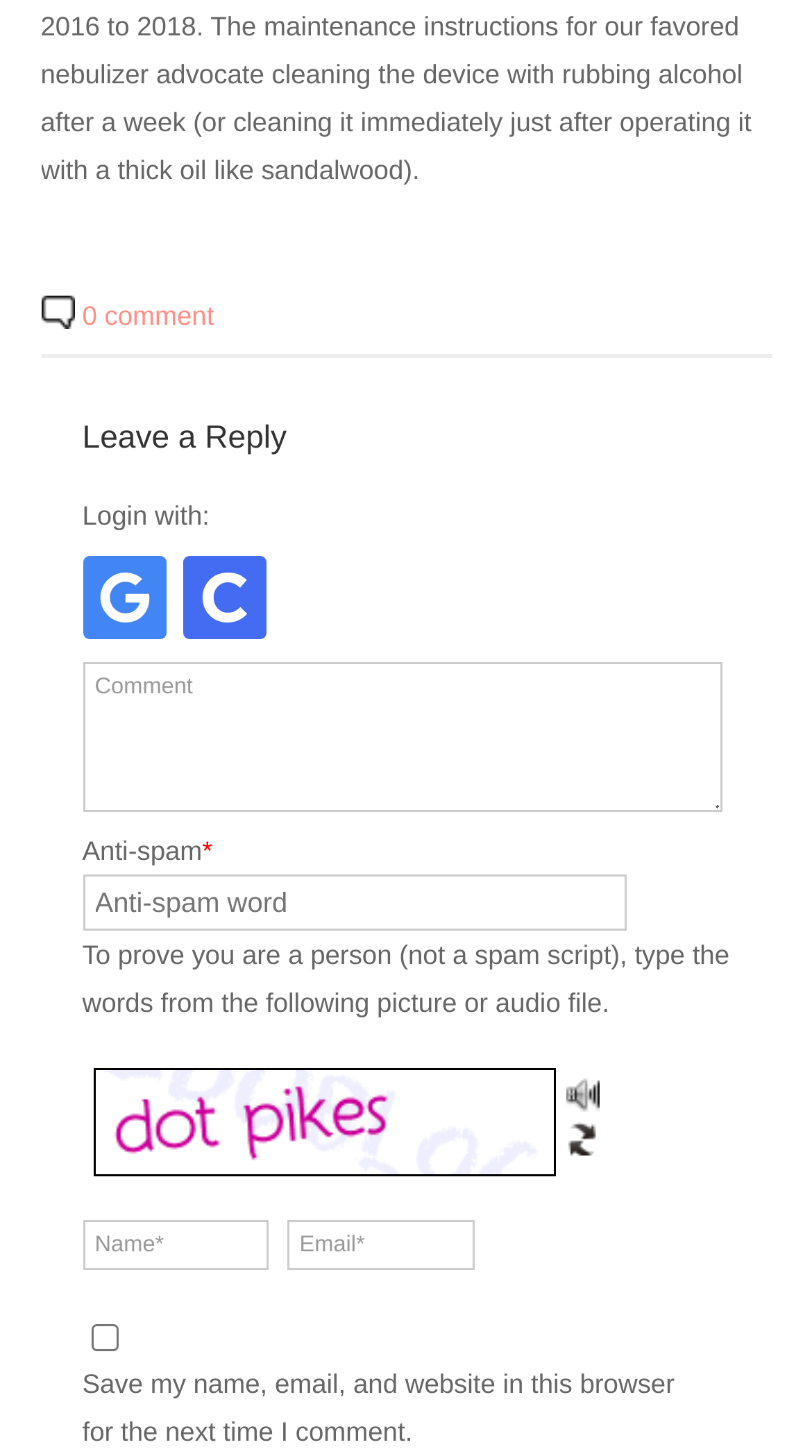Using the information in the image, give a detailed answer to the following question: What is the minimum number of fields required to be filled in to leave a comment?

The 'Comment' field and the 'Anti-spam' field are both required to be filled in, as indicated by the '*' symbol. Therefore, the minimum number of fields required to be filled in to leave a comment is 2.